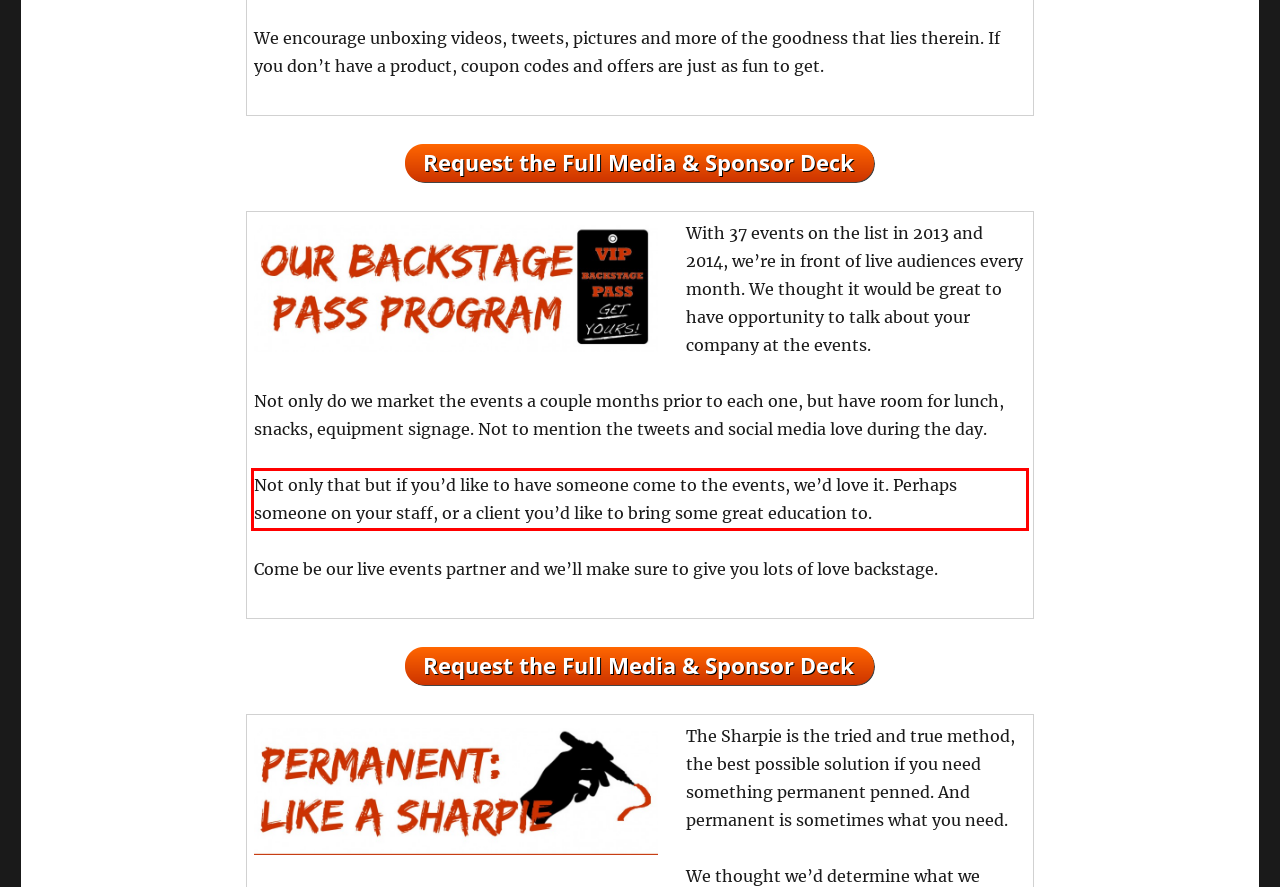Please examine the webpage screenshot containing a red bounding box and use OCR to recognize and output the text inside the red bounding box.

Not only that but if you’d like to have someone come to the events, we’d love it. Perhaps someone on your staff, or a client you’d like to bring some great education to.